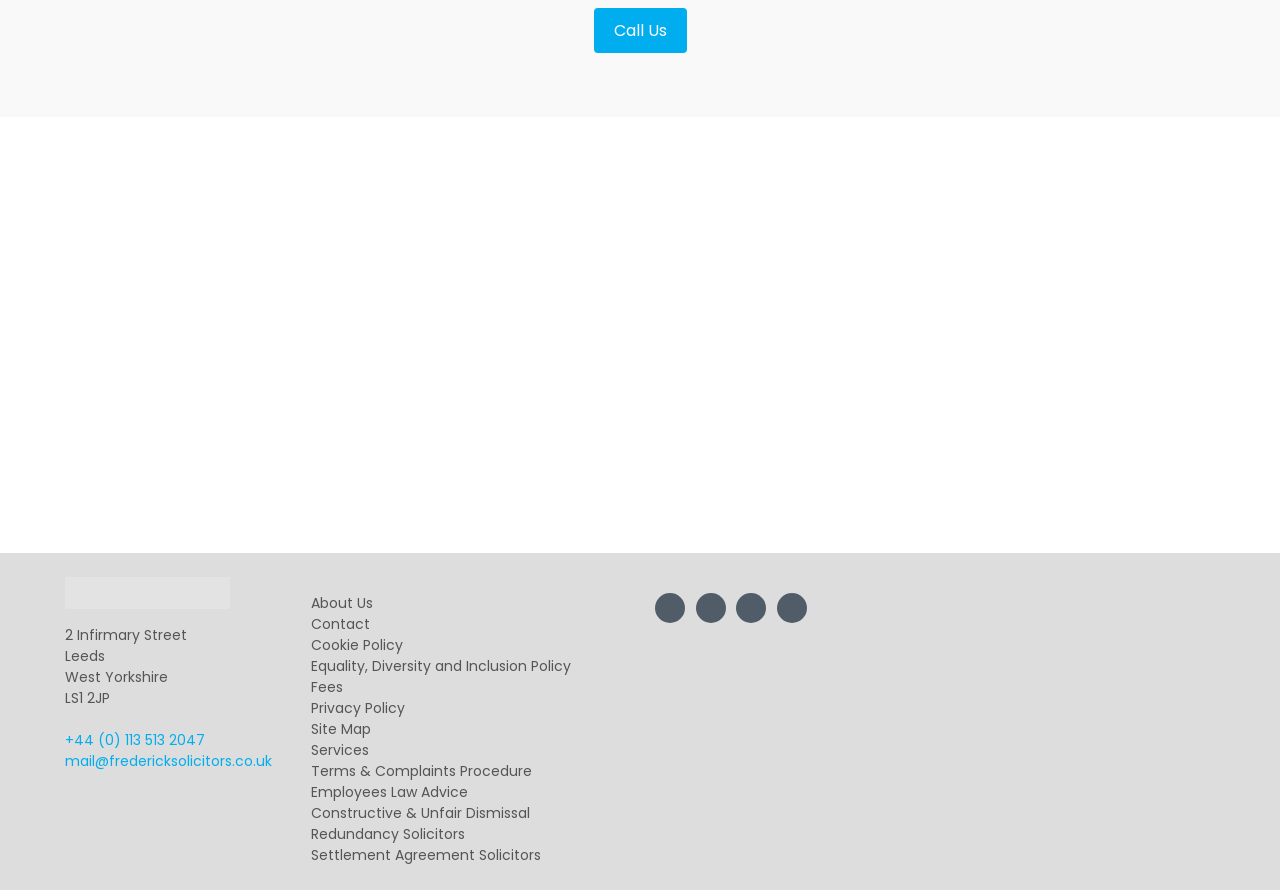Respond to the question with just a single word or phrase: 
What is the name of the solicitors' firm?

Frederick Solicitors